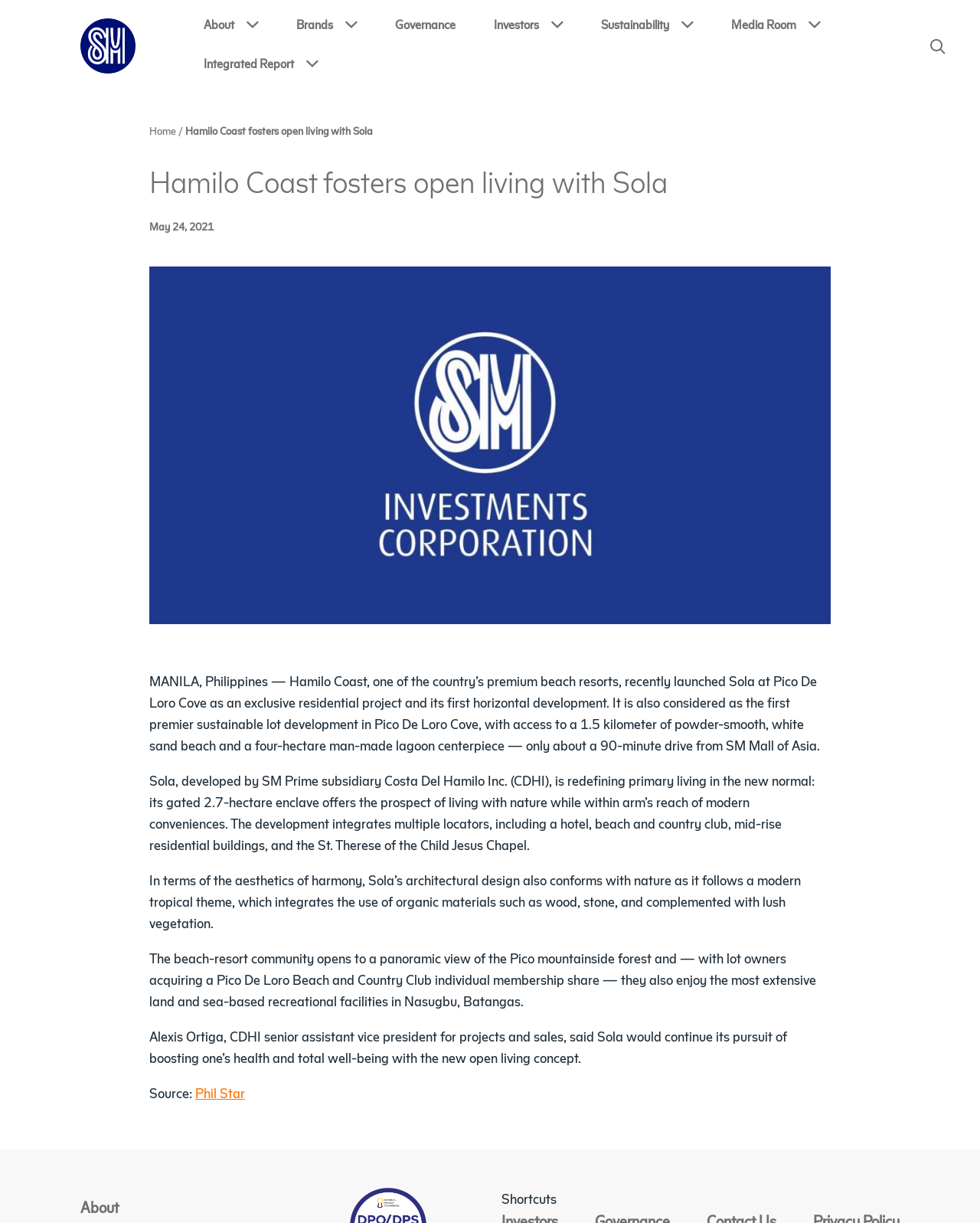Can you specify the bounding box coordinates of the area that needs to be clicked to fulfill the following instruction: "Check the Media Room"?

[0.746, 0.006, 0.836, 0.038]